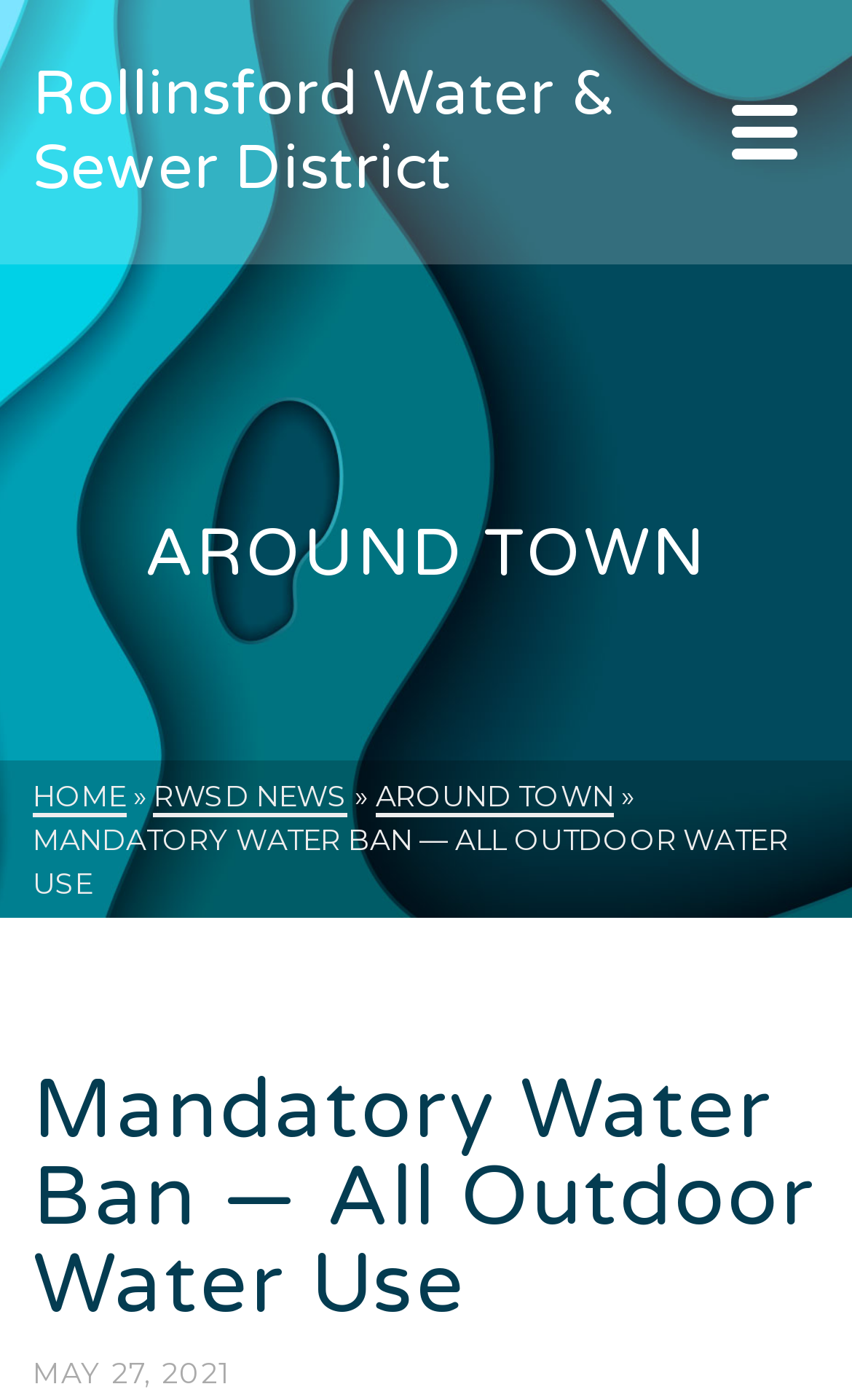Given the content of the image, can you provide a detailed answer to the question?
What is the name of the water district?

I found the name of the water district by looking at the link element at the top of the page, which says 'Rollinsford Water & Sewer District'.